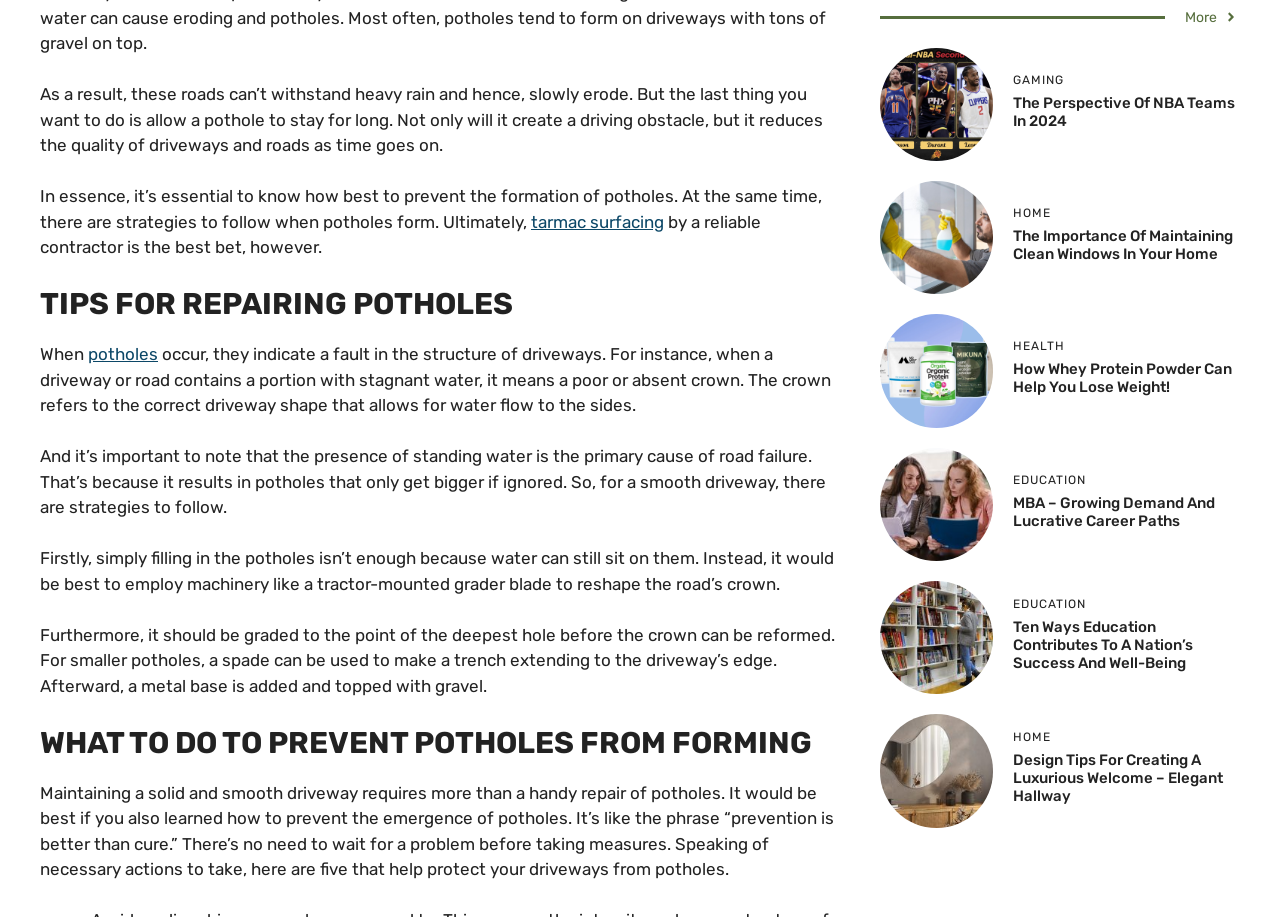Please provide the bounding box coordinates for the UI element as described: "potholes". The coordinates must be four floats between 0 and 1, represented as [left, top, right, bottom].

[0.069, 0.375, 0.123, 0.397]